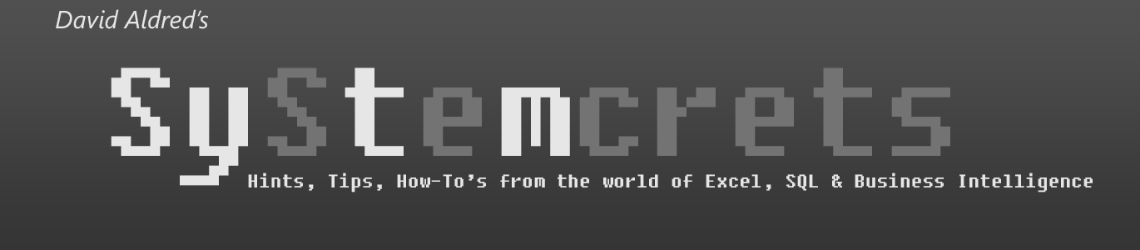Refer to the screenshot and answer the following question in detail:
What is the background of the logo?

The background of the logo is a gradient of dark colors, which enhances the logo's visibility and impact, making it stand out.